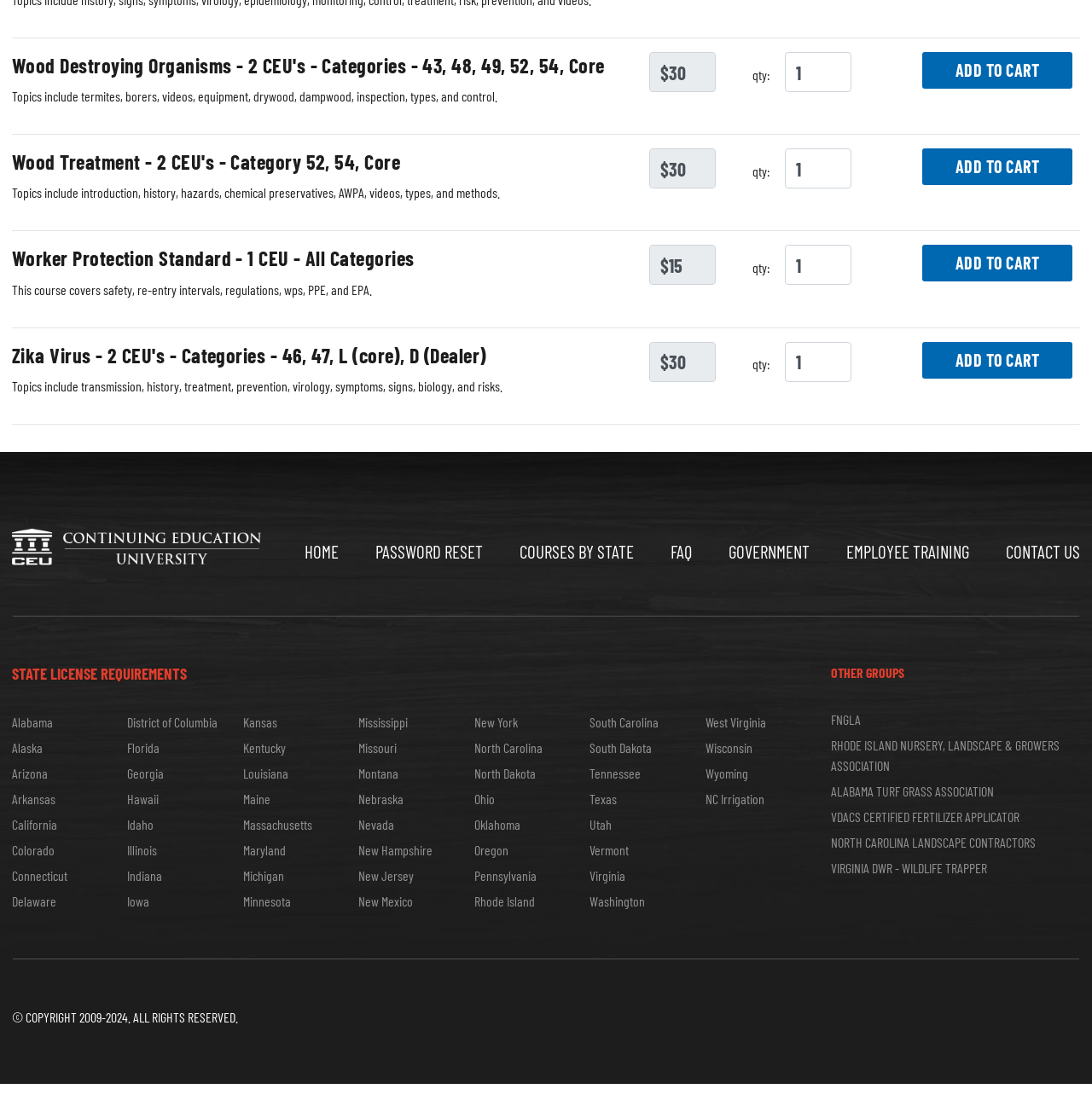Determine the bounding box coordinates for the area that should be clicked to carry out the following instruction: "Add Zika Virus course to cart".

[0.844, 0.306, 0.982, 0.338]